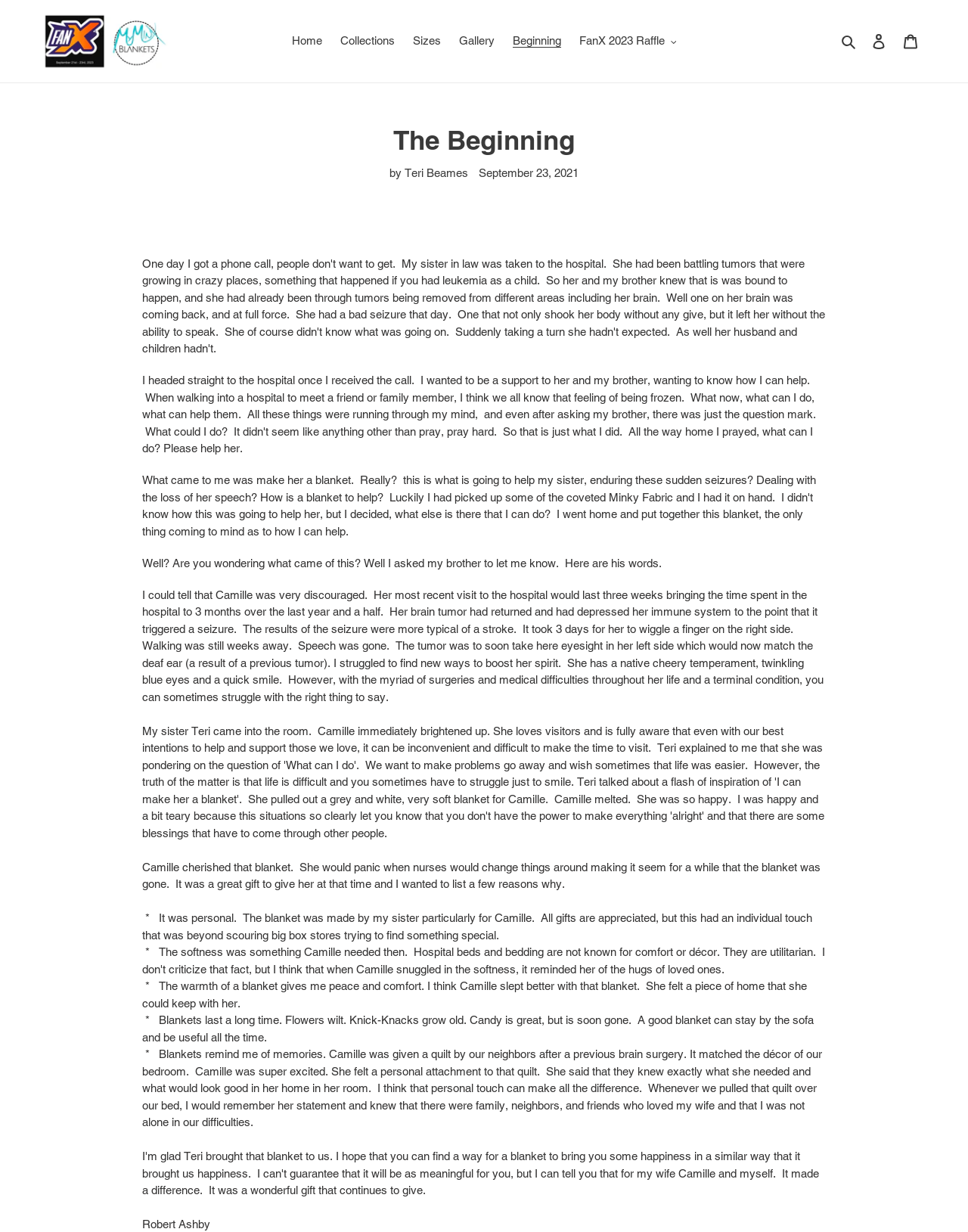What is the author's relationship to Camille?
Make sure to answer the question with a detailed and comprehensive explanation.

The author mentions 'my sister in law was taken to the hospital' and later refers to Camille as 'my wife', indicating that the author is Camille's brother-in-law.